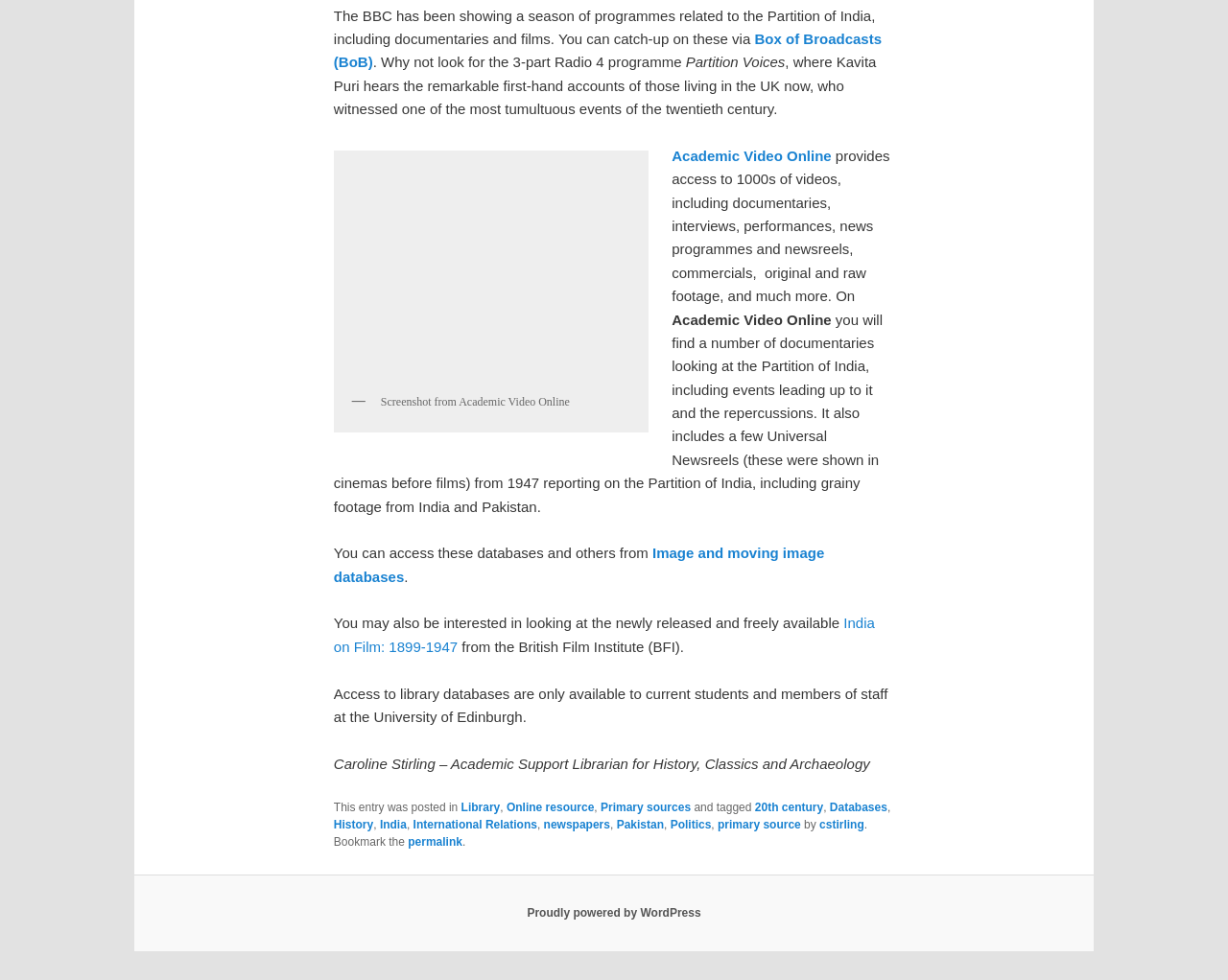Identify the bounding box coordinates of the region that needs to be clicked to carry out this instruction: "Click on 'Box of Broadcasts (BoB)'". Provide these coordinates as four float numbers ranging from 0 to 1, i.e., [left, top, right, bottom].

[0.272, 0.031, 0.718, 0.072]